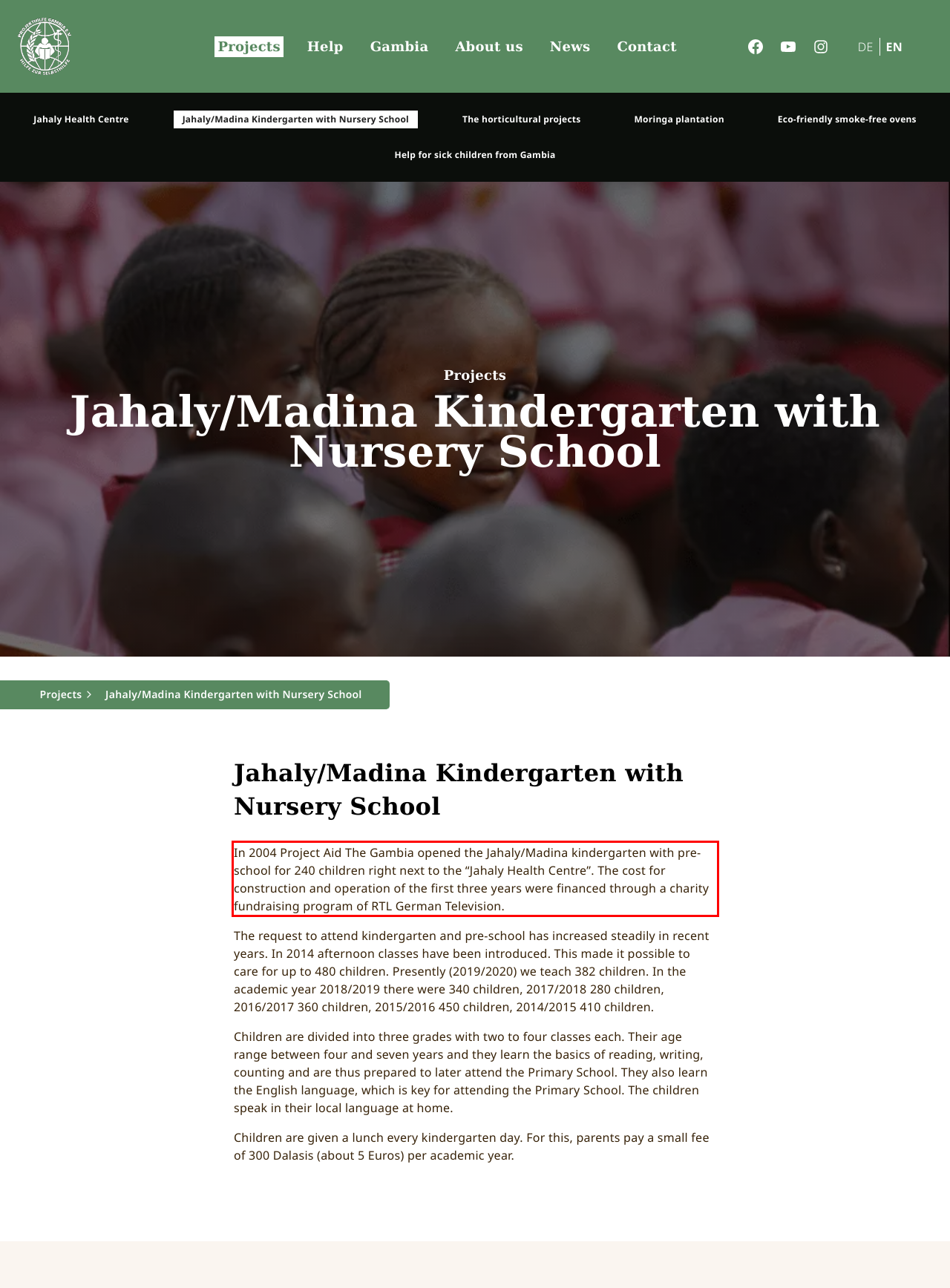You have a screenshot of a webpage with a UI element highlighted by a red bounding box. Use OCR to obtain the text within this highlighted area.

In 2004 Project Aid The Gambia opened the Jahaly/Madina kindergarten with pre-school for 240 children right next to the “Jahaly Health Centre”. The cost for construction and operation of the first three years were financed through a charity fundraising program of RTL German Television.